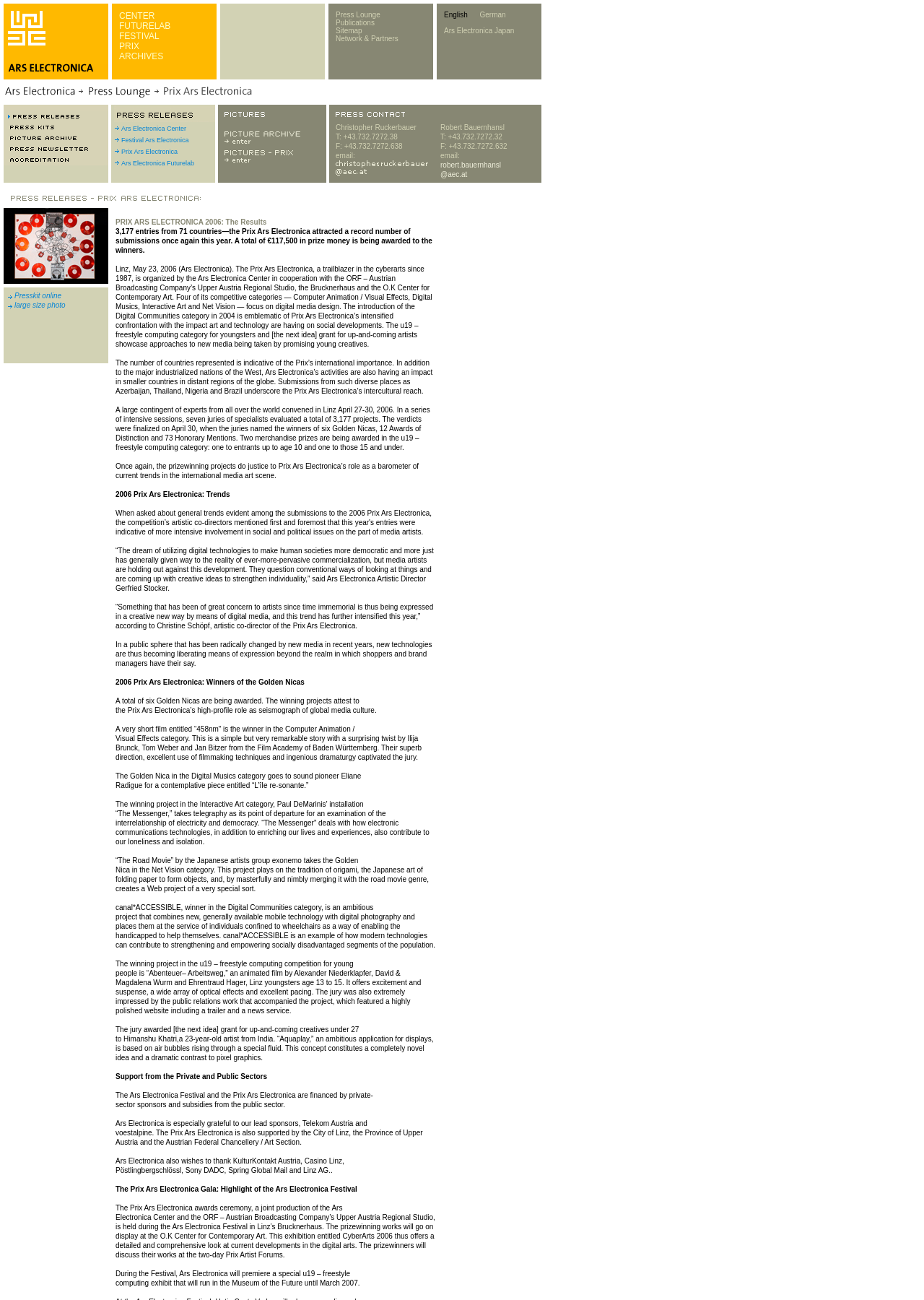Provide the bounding box coordinates for the UI element described in this sentence: "Presskit online". The coordinates should be four float values between 0 and 1, i.e., [left, top, right, bottom].

[0.016, 0.224, 0.066, 0.231]